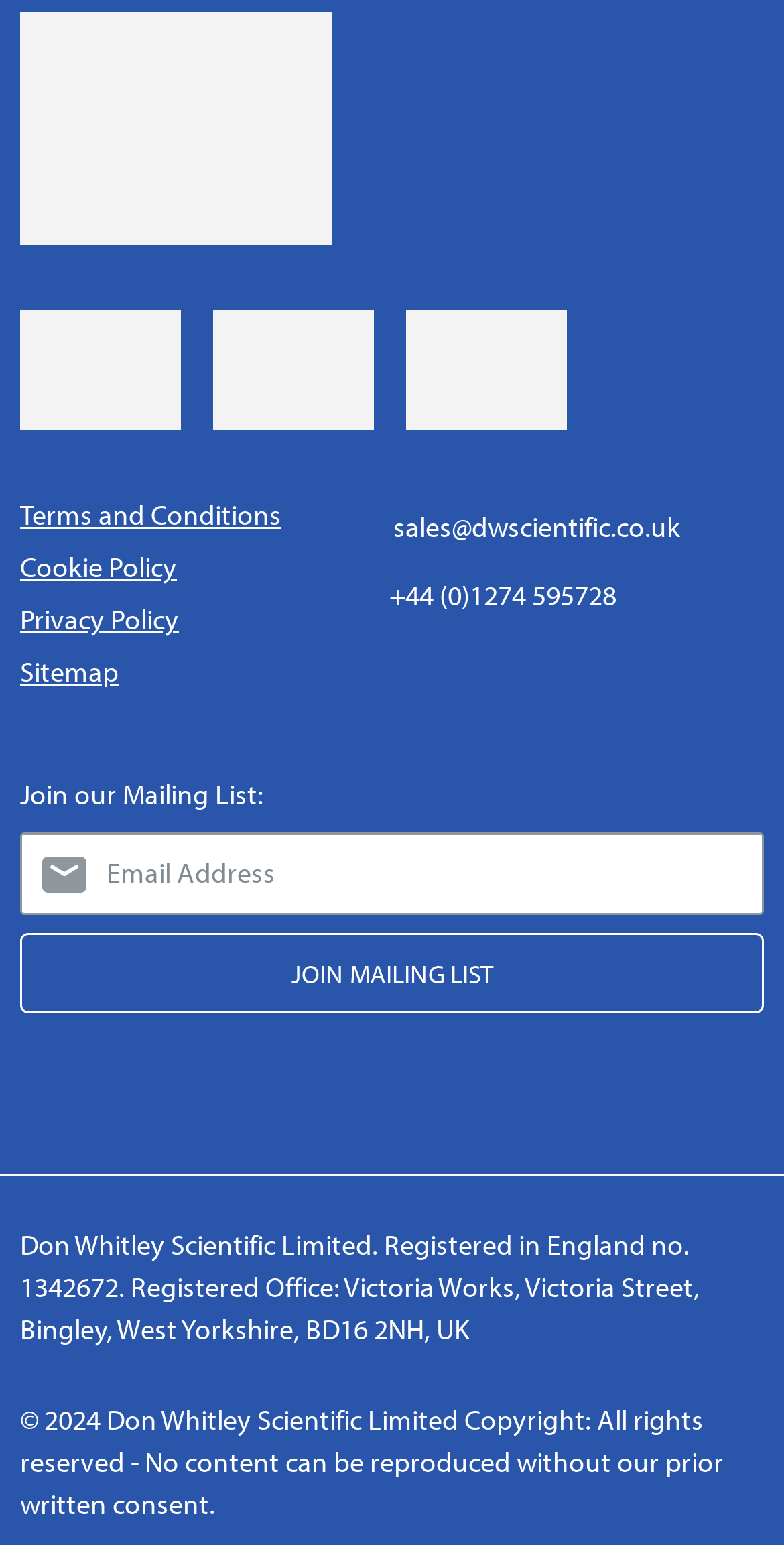Identify the bounding box coordinates of the clickable region required to complete the instruction: "Contact sales via email". The coordinates should be given as four float numbers within the range of 0 and 1, i.e., [left, top, right, bottom].

[0.442, 0.321, 0.868, 0.356]